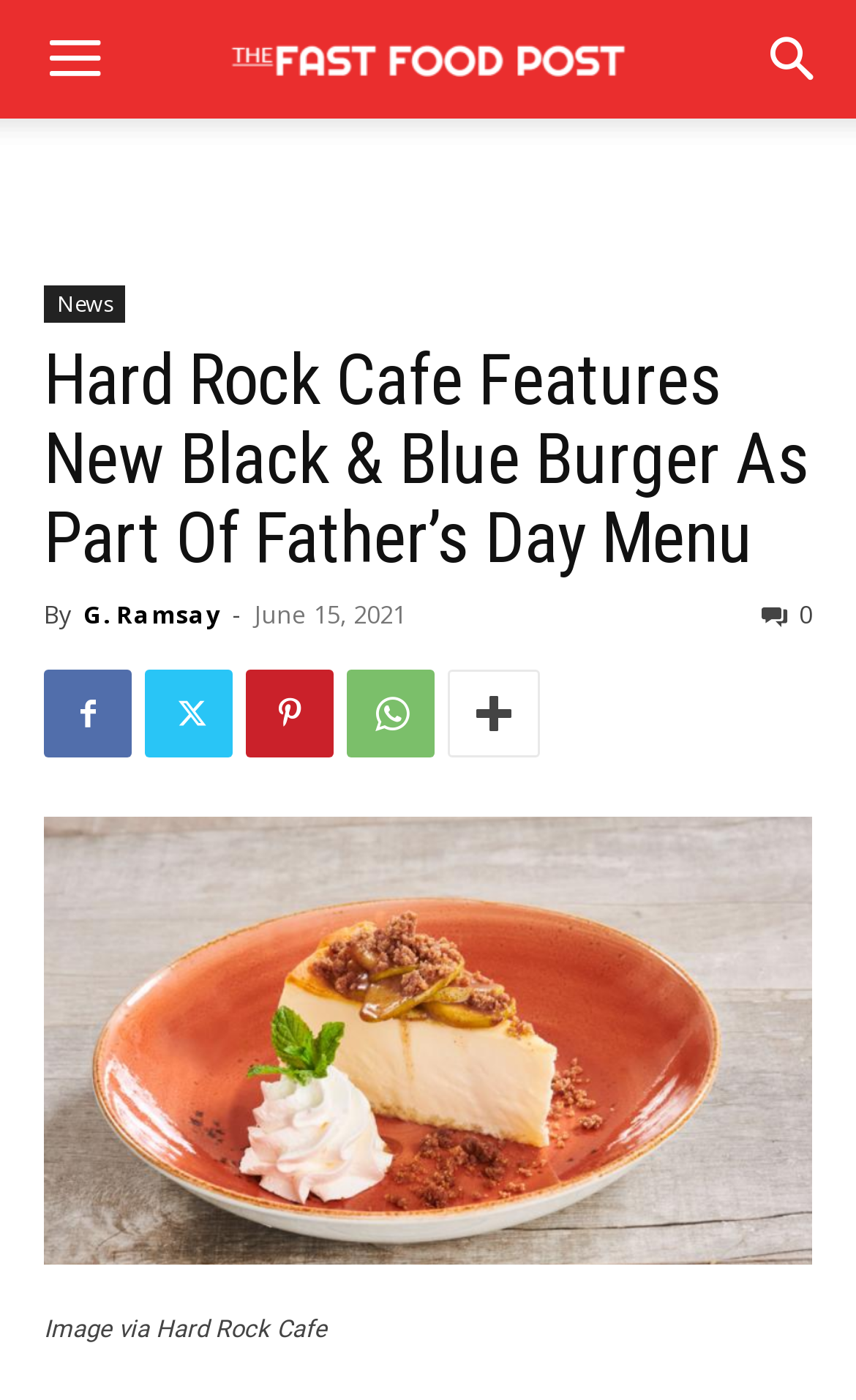What is the name of the burger?
Please respond to the question with as much detail as possible.

The name of the burger can be found in the heading of the webpage, which is 'Hard Rock Cafe Features New Black & Blue Burger As Part Of Father’s Day Menu'.